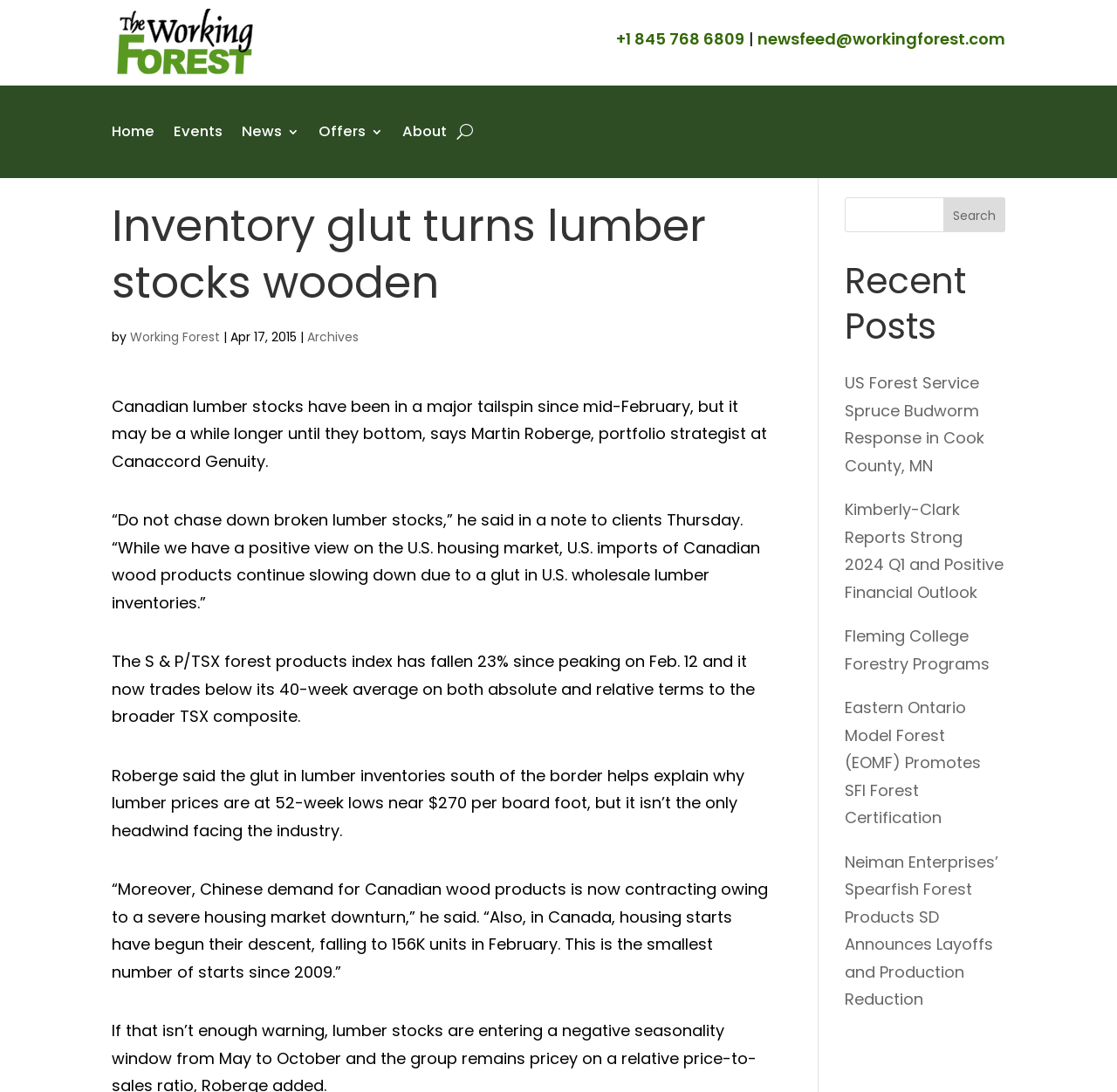Identify and generate the primary title of the webpage.

Inventory glut turns lumber stocks wooden